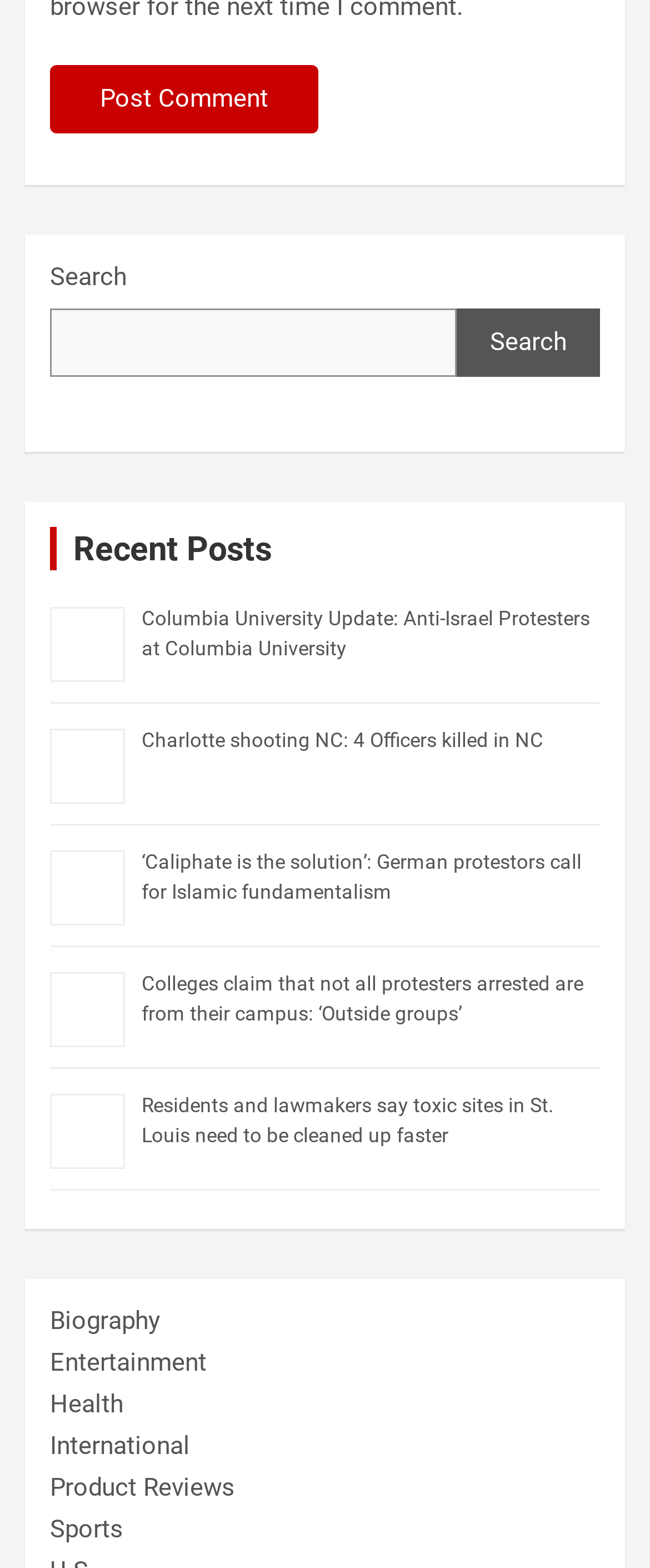Please specify the coordinates of the bounding box for the element that should be clicked to carry out this instruction: "Post a comment". The coordinates must be four float numbers between 0 and 1, formatted as [left, top, right, bottom].

[0.077, 0.041, 0.49, 0.085]